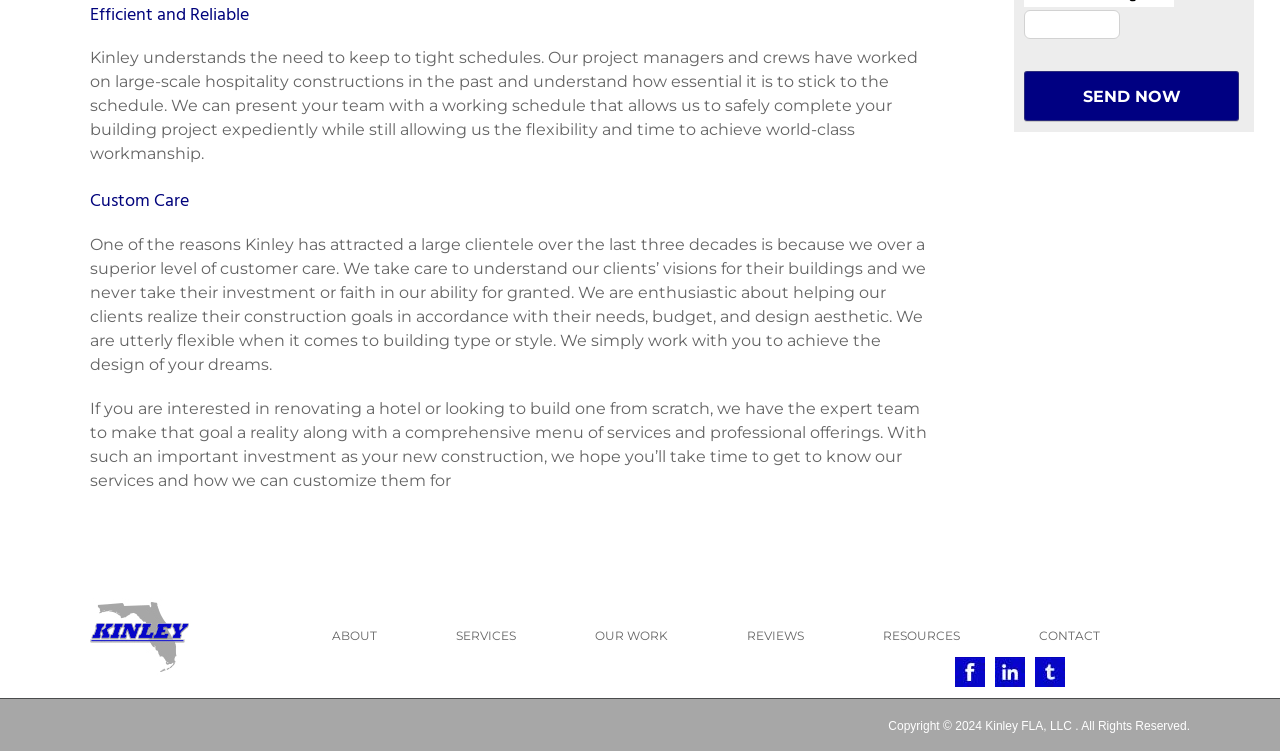Extract the bounding box coordinates for the UI element described as: "OUR WORK".

[0.465, 0.836, 0.58, 0.856]